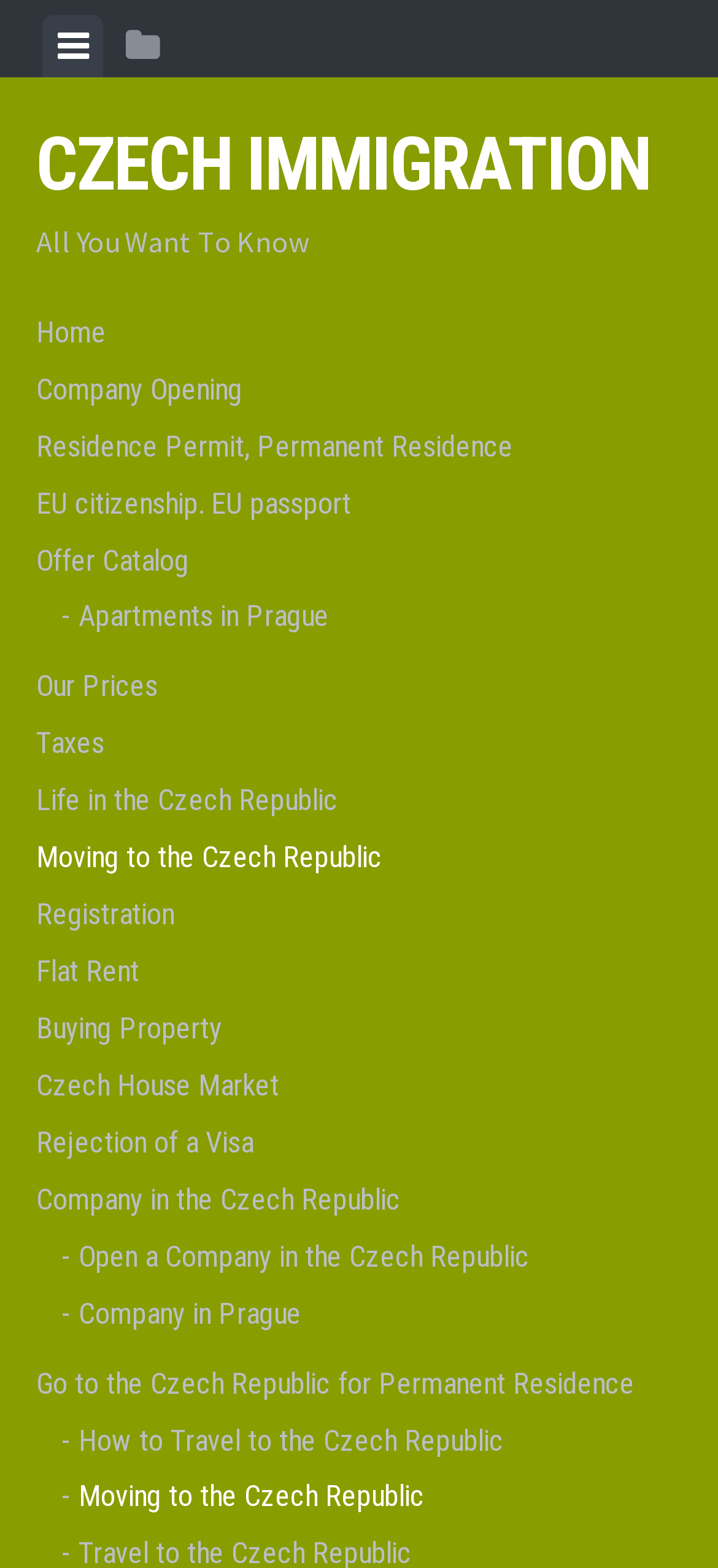Provide a brief response to the question using a single word or phrase: 
What is the purpose of the webpage?

Czech immigration